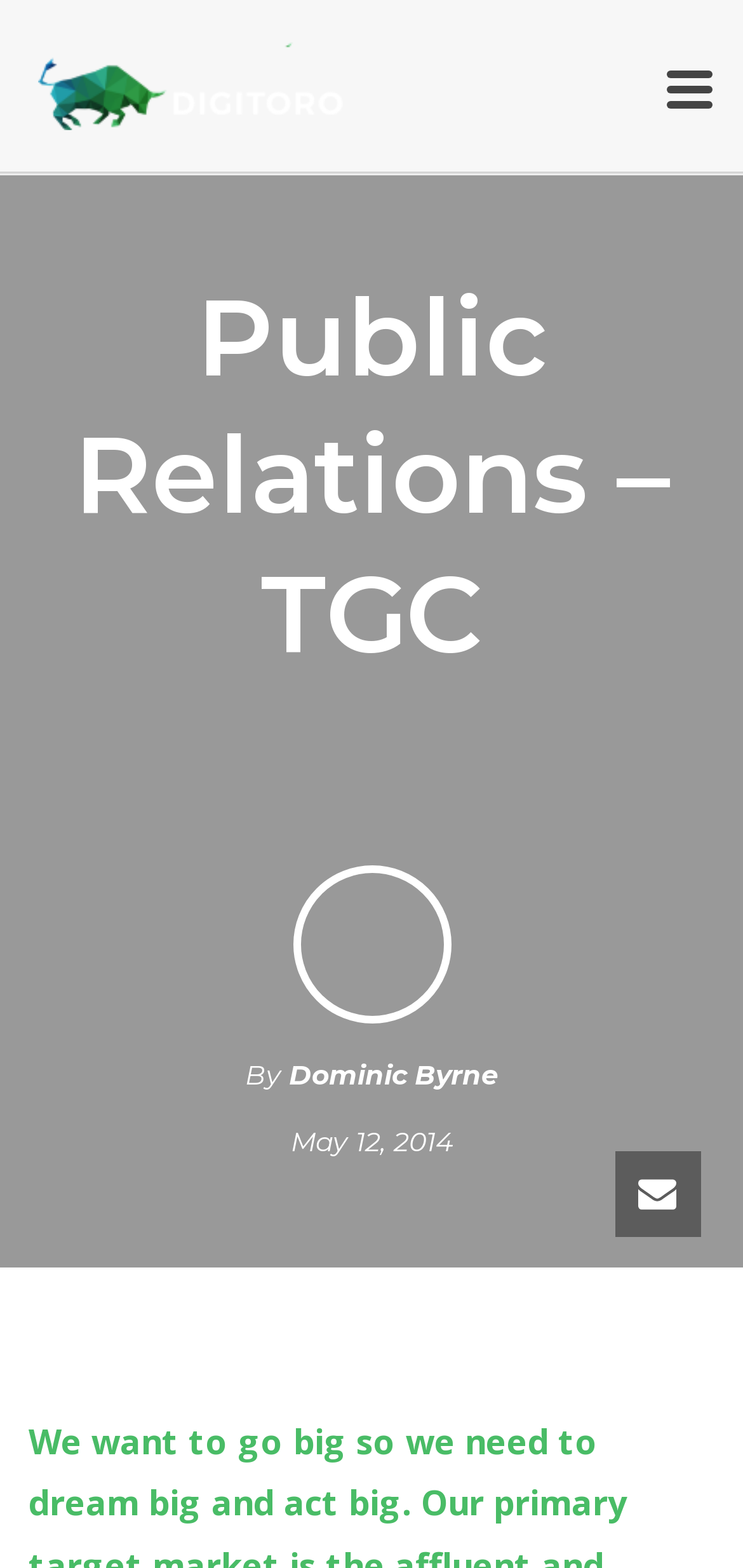Is there an image on the top-right corner of the webpage?
Deliver a detailed and extensive answer to the question.

There are multiple image elements on the webpage, and one of them has a bounding box with coordinates [0.867, 0.752, 0.908, 0.772], which suggests that it is located on the top-right corner of the webpage.